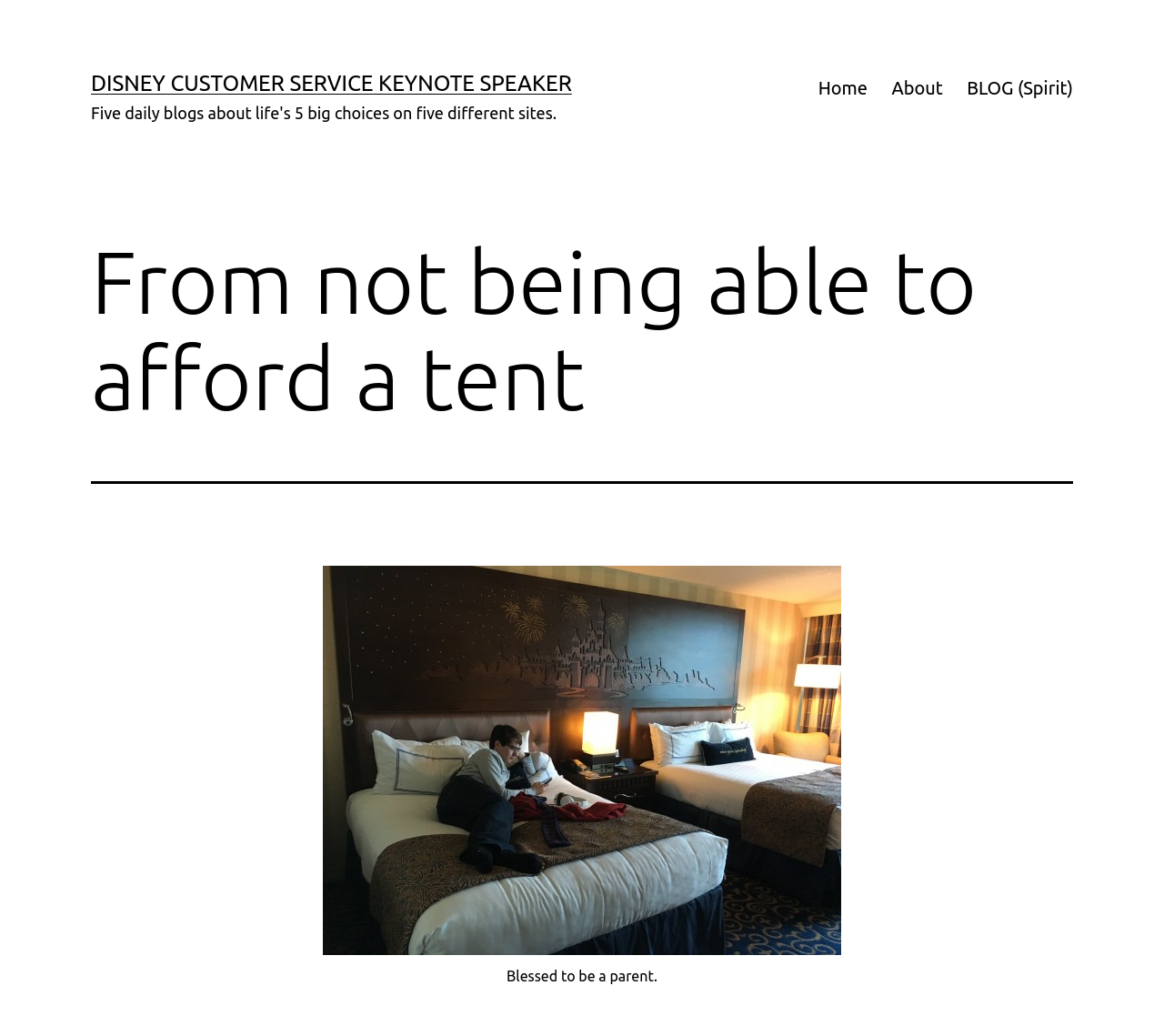What is the name of the keynote speaker?
Please provide a comprehensive answer based on the information in the image.

I inferred this answer by looking at the link 'DISNEY CUSTOMER SERVICE KEYNOTE SPEAKER' at the top of the webpage, which suggests that the speaker is related to Disney customer service.